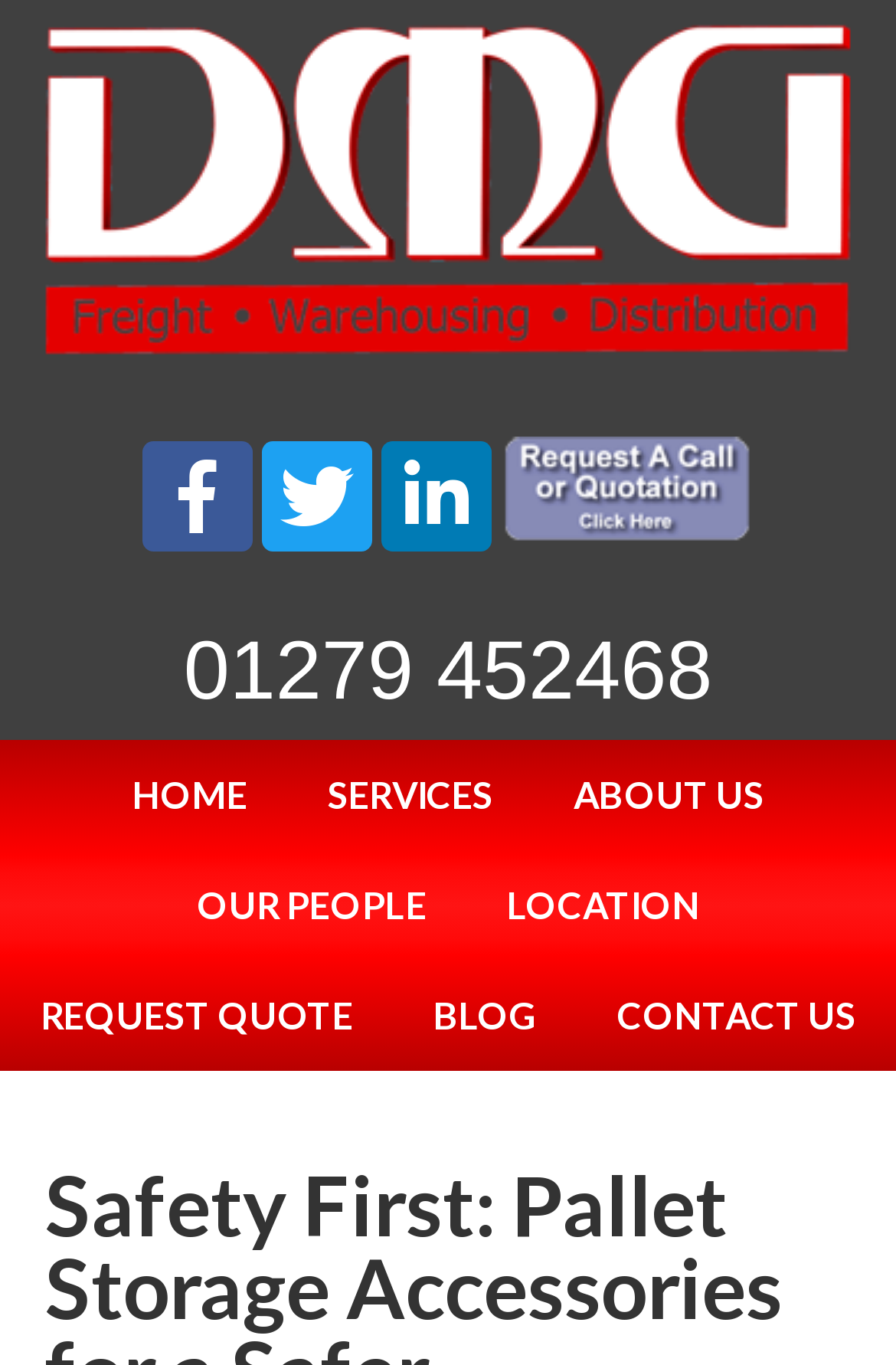Please determine the bounding box coordinates for the UI element described here. Use the format (top-left x, top-left y, bottom-right x, bottom-right y) with values bounded between 0 and 1: OUR PEOPLE

[0.178, 0.622, 0.517, 0.703]